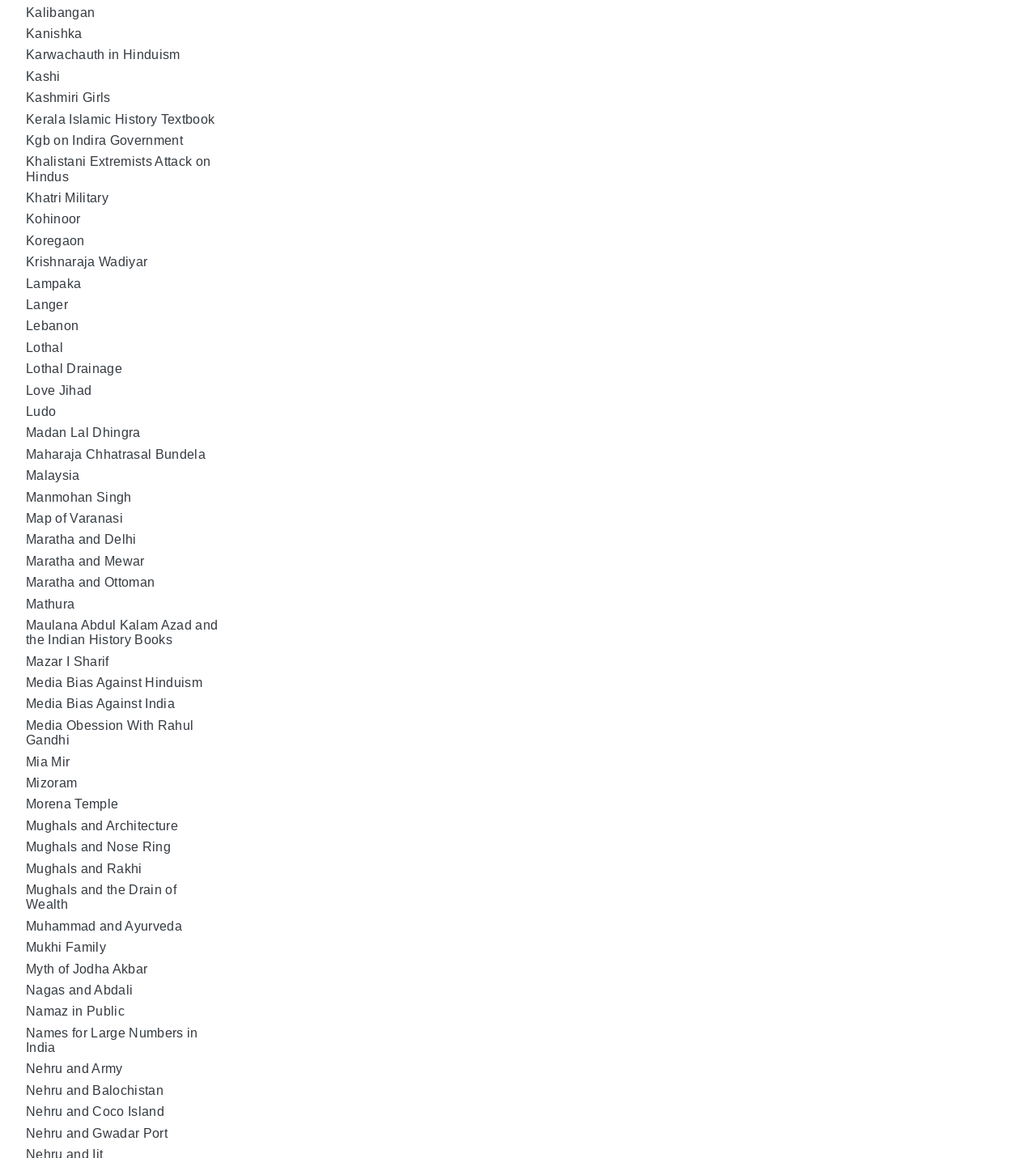Give a concise answer using one word or a phrase to the following question:
What is the topic of the first link?

Kalibangan